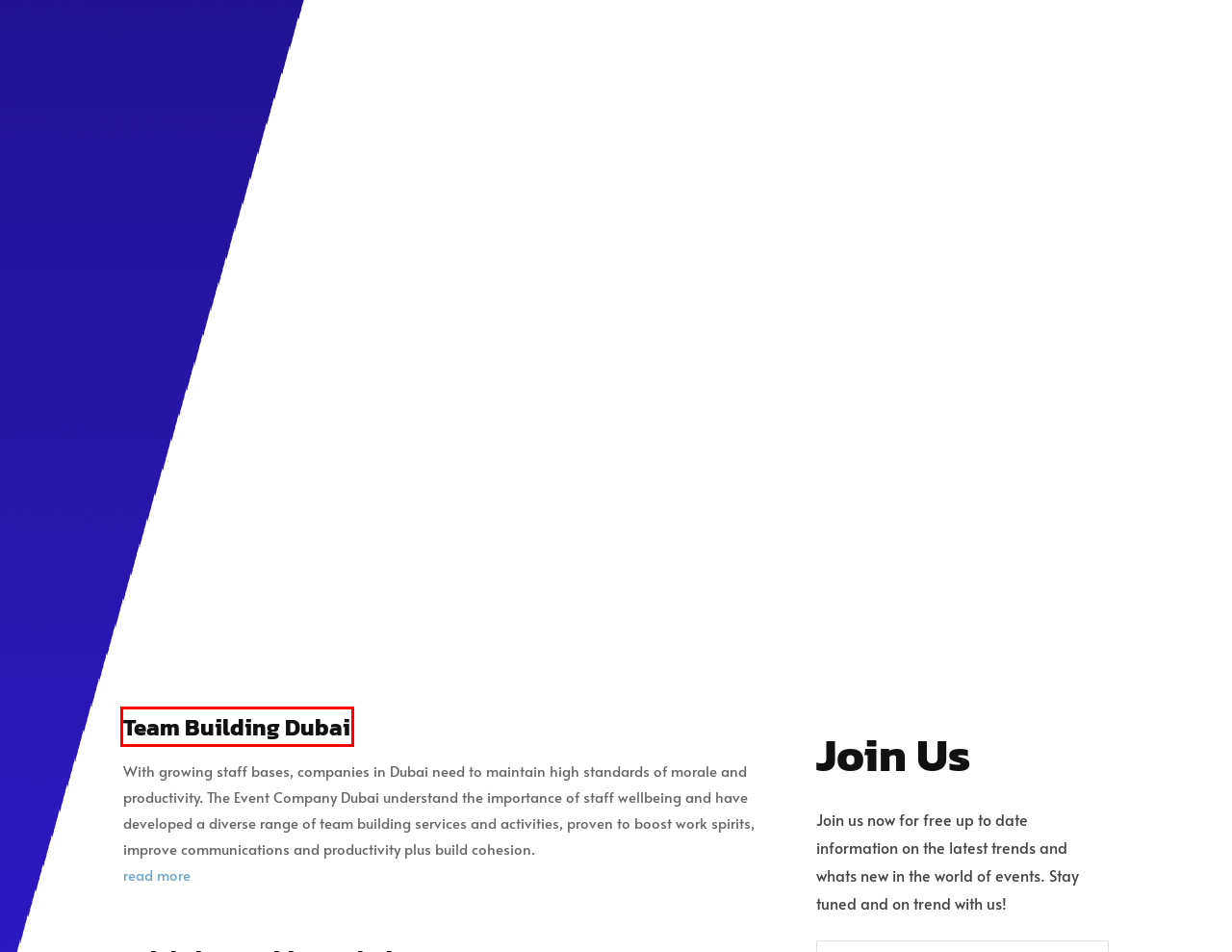You are presented with a screenshot of a webpage with a red bounding box. Select the webpage description that most closely matches the new webpage after clicking the element inside the red bounding box. The options are:
A. Team Building & Activity Days | Corporate Days | Company Event Days
B. Theme Decor - Event Company Dubai - Decorate Events
C. Theme Production | The Event Company Dubai
D. Customised Themes | The Event Company Dubai
E. Theme Creation | The Event Company Dubai
F. Theme Props | The Event Company Dubai
G. Award Ceremonies Archives - Event Company Dubai
H. Event Themes | The Event Company Dubai

A